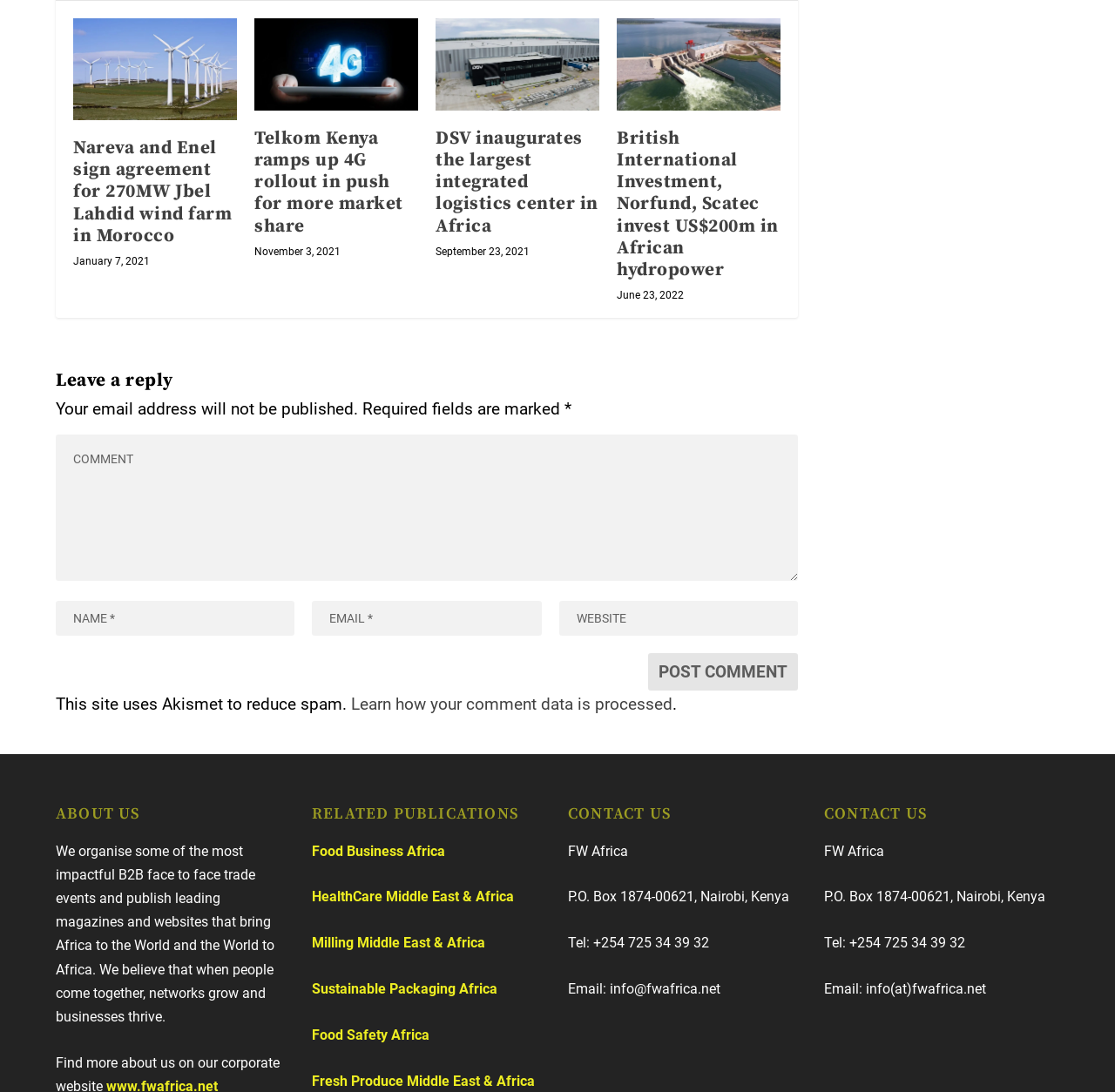How many links are there in the 'RELATED PUBLICATIONS' section?
Based on the image, give a concise answer in the form of a single word or short phrase.

6